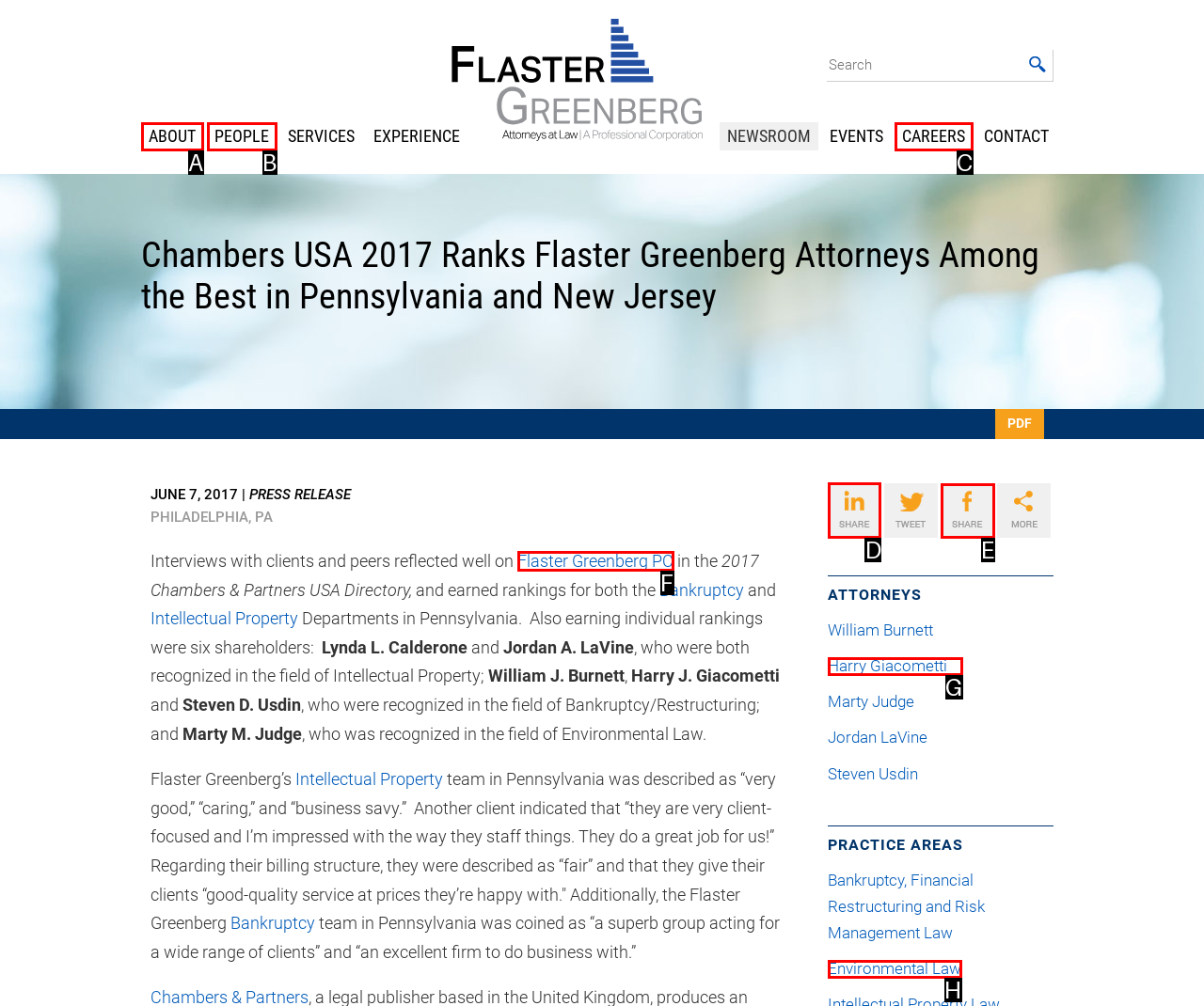Tell me which one HTML element I should click to complete the following task: Check LinkedIn Answer with the option's letter from the given choices directly.

D